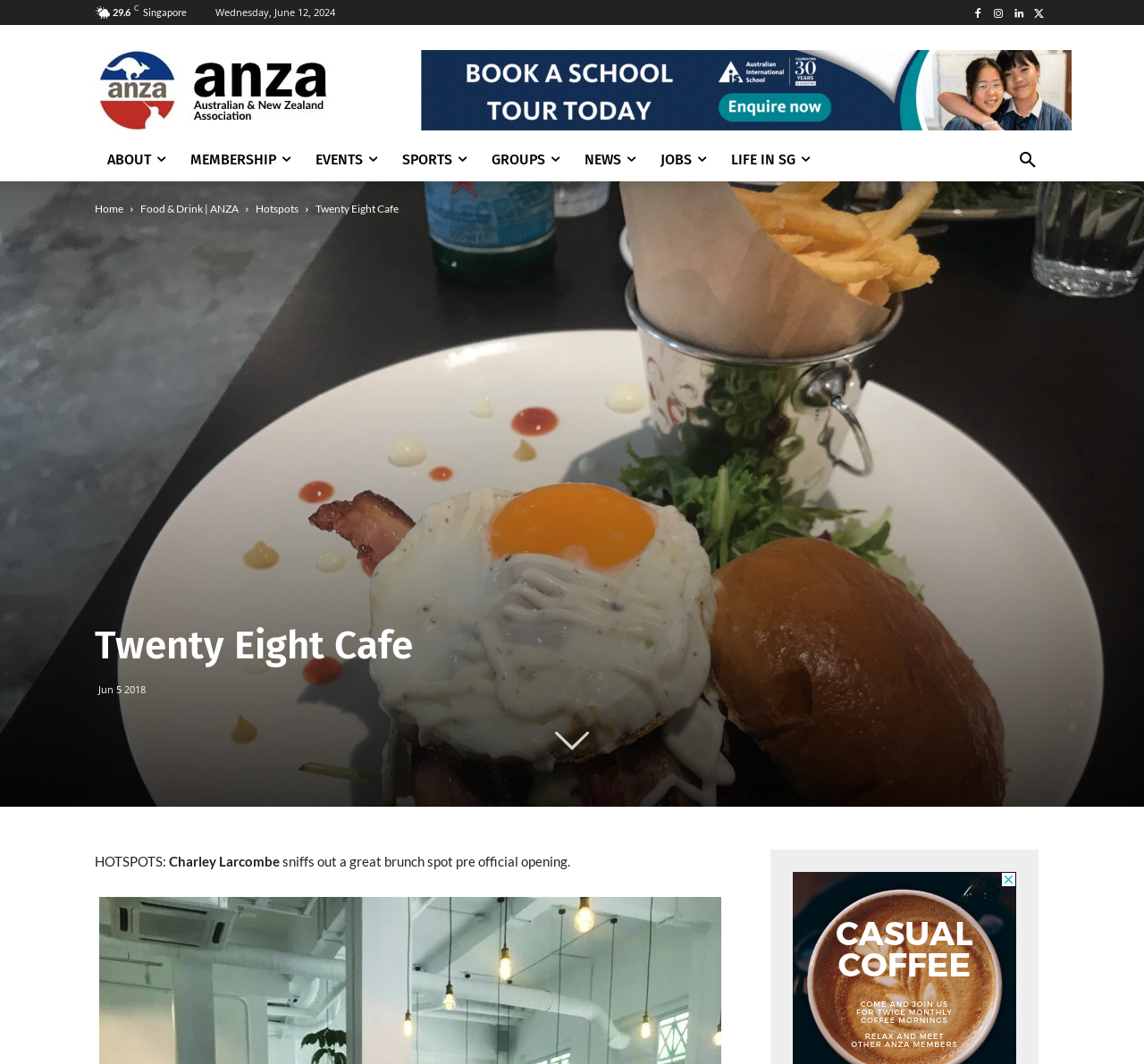Please identify the bounding box coordinates of the clickable region that I should interact with to perform the following instruction: "Read the 'NEWS' section". The coordinates should be expressed as four float numbers between 0 and 1, i.e., [left, top, right, bottom].

[0.511, 0.142, 0.543, 0.158]